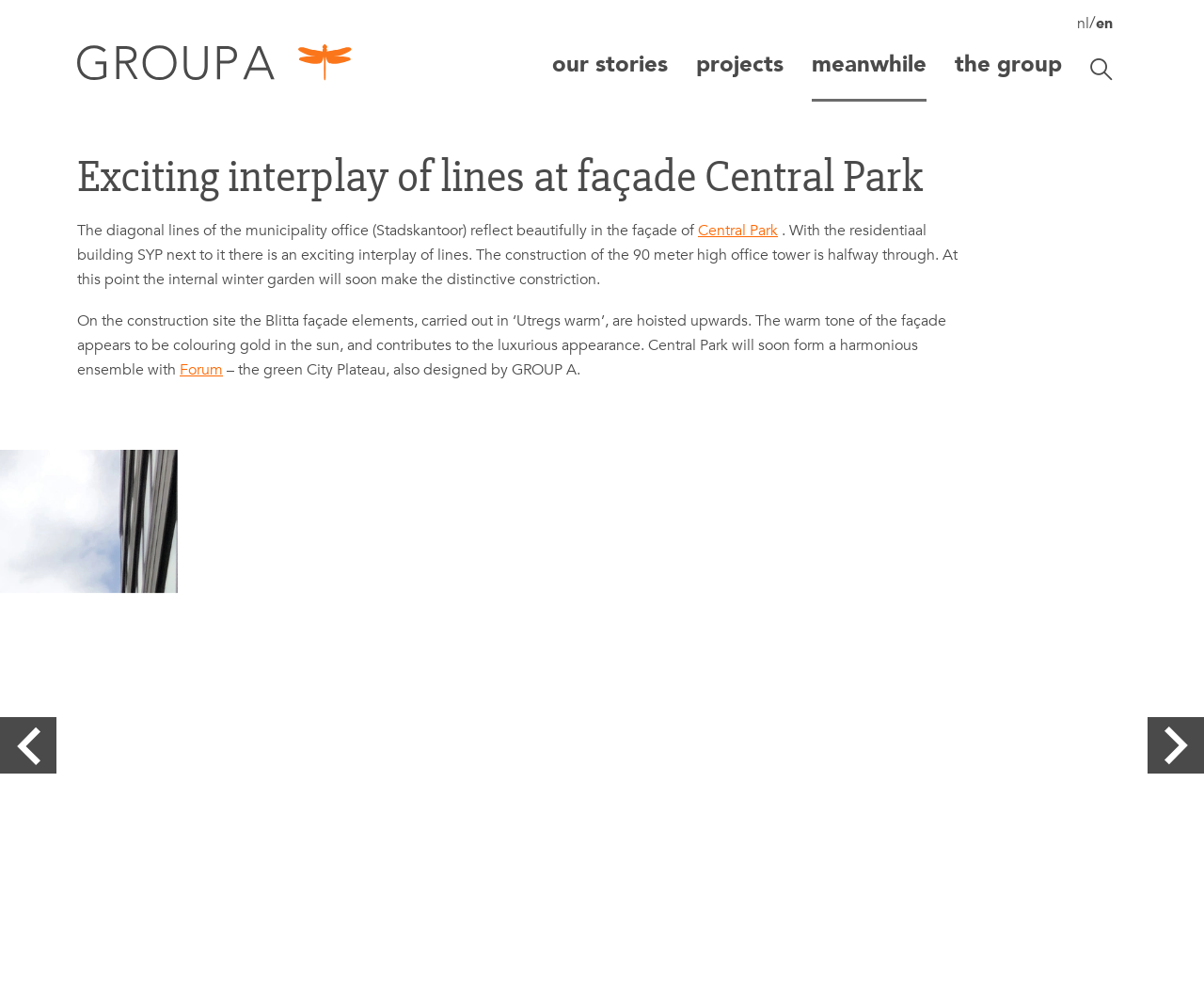Produce an extensive caption that describes everything on the webpage.

The webpage appears to be a project showcase page, specifically highlighting the Central Park project by GROUP A. At the top left corner, there is a logo of GROUP A, accompanied by a navigation menu that includes links to "our stories", "projects", "meanwhile", and "the group". 

On the top right corner, there are language selection options, with links to "nl" and "en" languages. Next to the language options, there is a search bar with a toggle search button. 

The main content of the page is divided into two sections. The first section has a heading that reads "Exciting interplay of lines at façade Central Park". Below the heading, there is a paragraph of text that describes the project, mentioning the diagonal lines of the municipality office reflecting beautifully in the façade of Central Park, and the residentiaal building SYP next to it. The text also mentions the construction of the 90-meter high office tower and the internal winter garden.

The second section of the main content continues the description of the project, mentioning the Blitta façade elements and their warm tone, which appears to be coloring gold in the sun. There is also a link to "Forum" and a mention of the green City Plateau, also designed by GROUP A.

At the bottom of the page, there are two buttons, one on the left and one on the right, each containing an image. The exact purpose of these buttons is unclear, but they may be related to navigation or social media links.